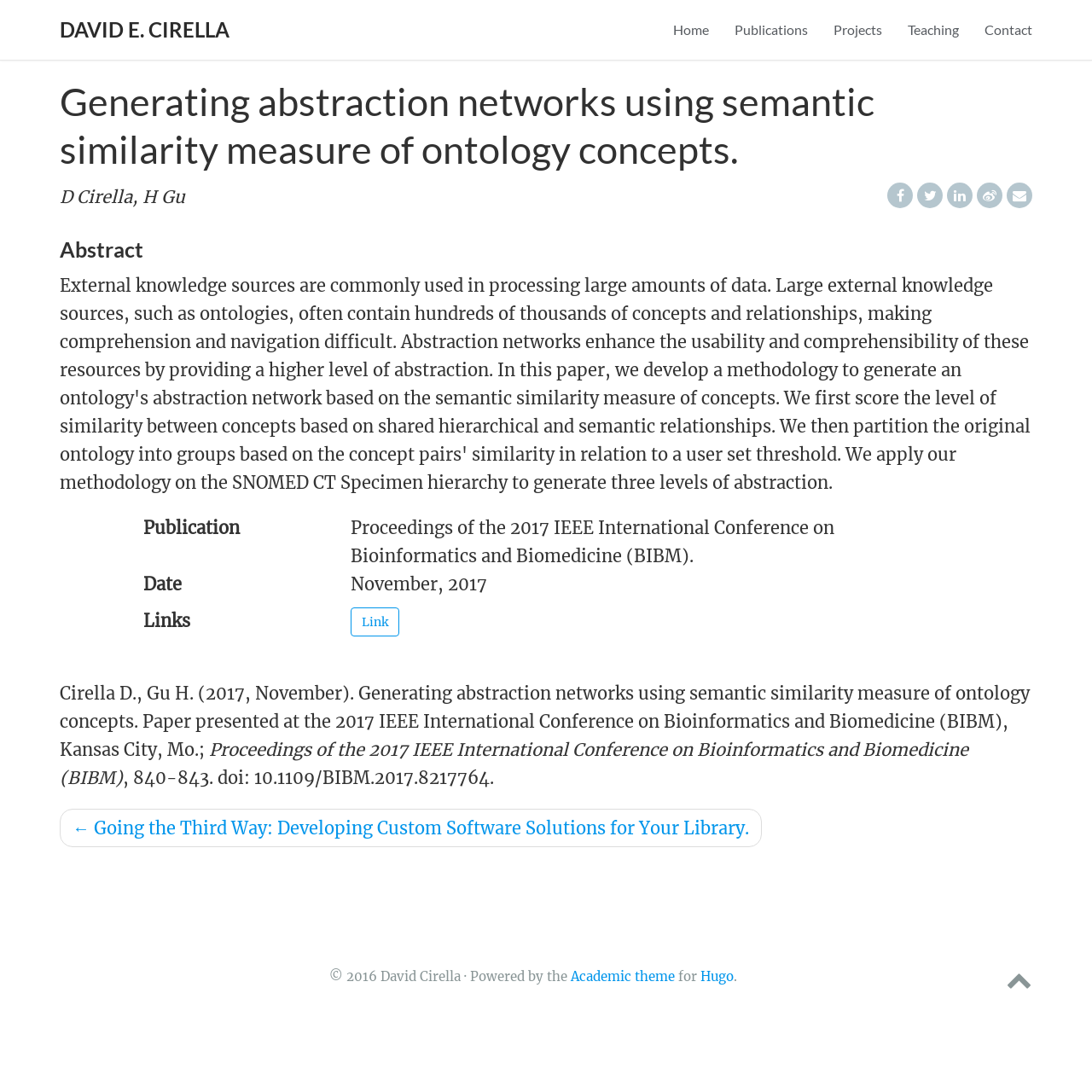Please use the details from the image to answer the following question comprehensively:
What is the author's name?

I found the author's name by looking at the top navigation bar, where it says 'DAVID E. CIRELLA' in a link element.